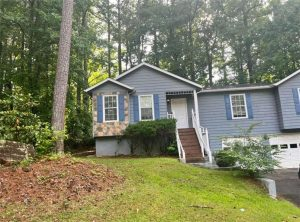Refer to the image and provide an in-depth answer to the question: 
Is the house located in a busy street?

According to the caption, the house is situated in a tranquil cul-de-sac, which suggests that it is not located in a busy street. Instead, it provides a safe environment for families.